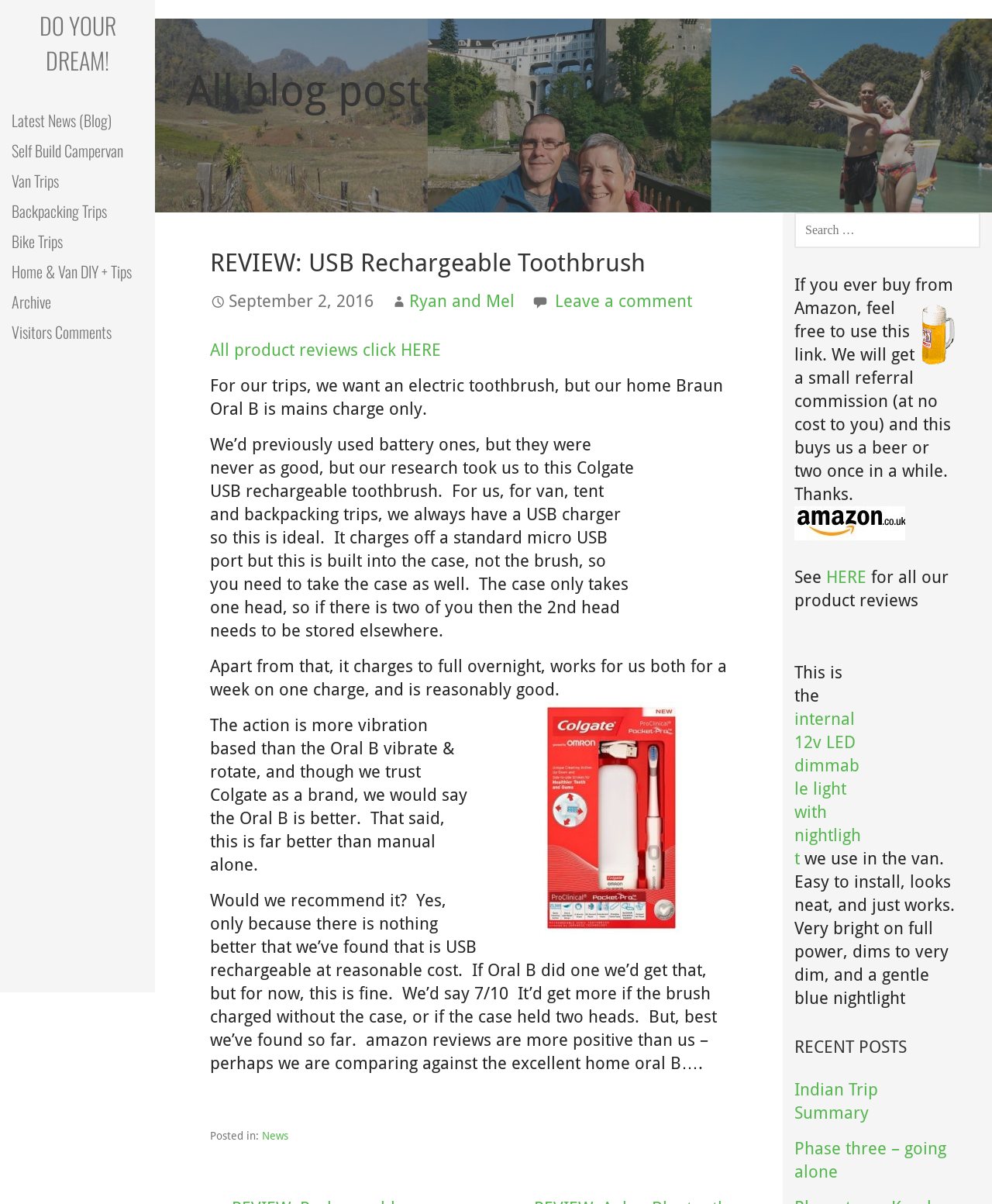Please specify the bounding box coordinates of the clickable section necessary to execute the following command: "Read 'REVIEW: USB Rechargeable Toothbrush' article".

[0.212, 0.204, 0.734, 0.233]